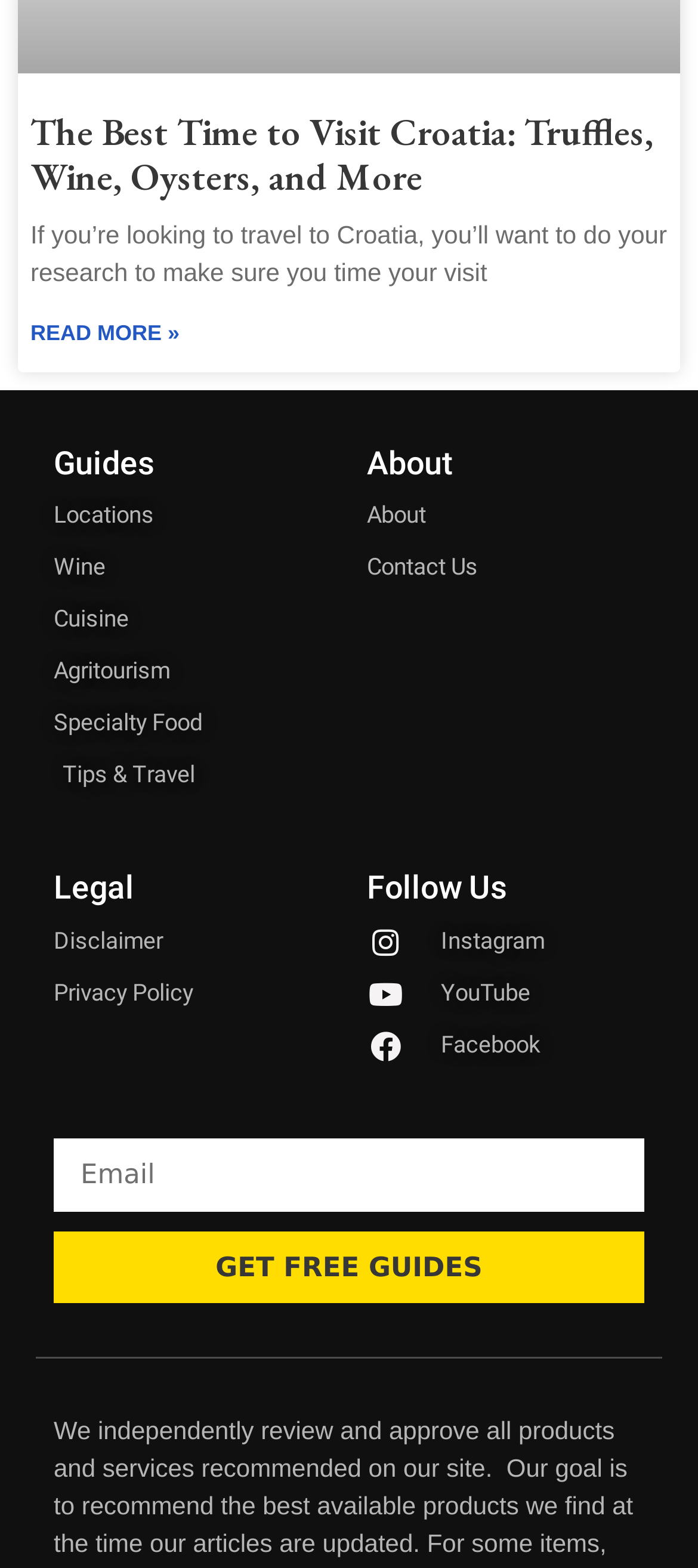What is the purpose of the textbox at the bottom of the page?
Answer the question with a thorough and detailed explanation.

I determined the purpose of the textbox by looking at its label 'Email' and the fact that it is required, which suggests that it is used to collect email addresses from users.